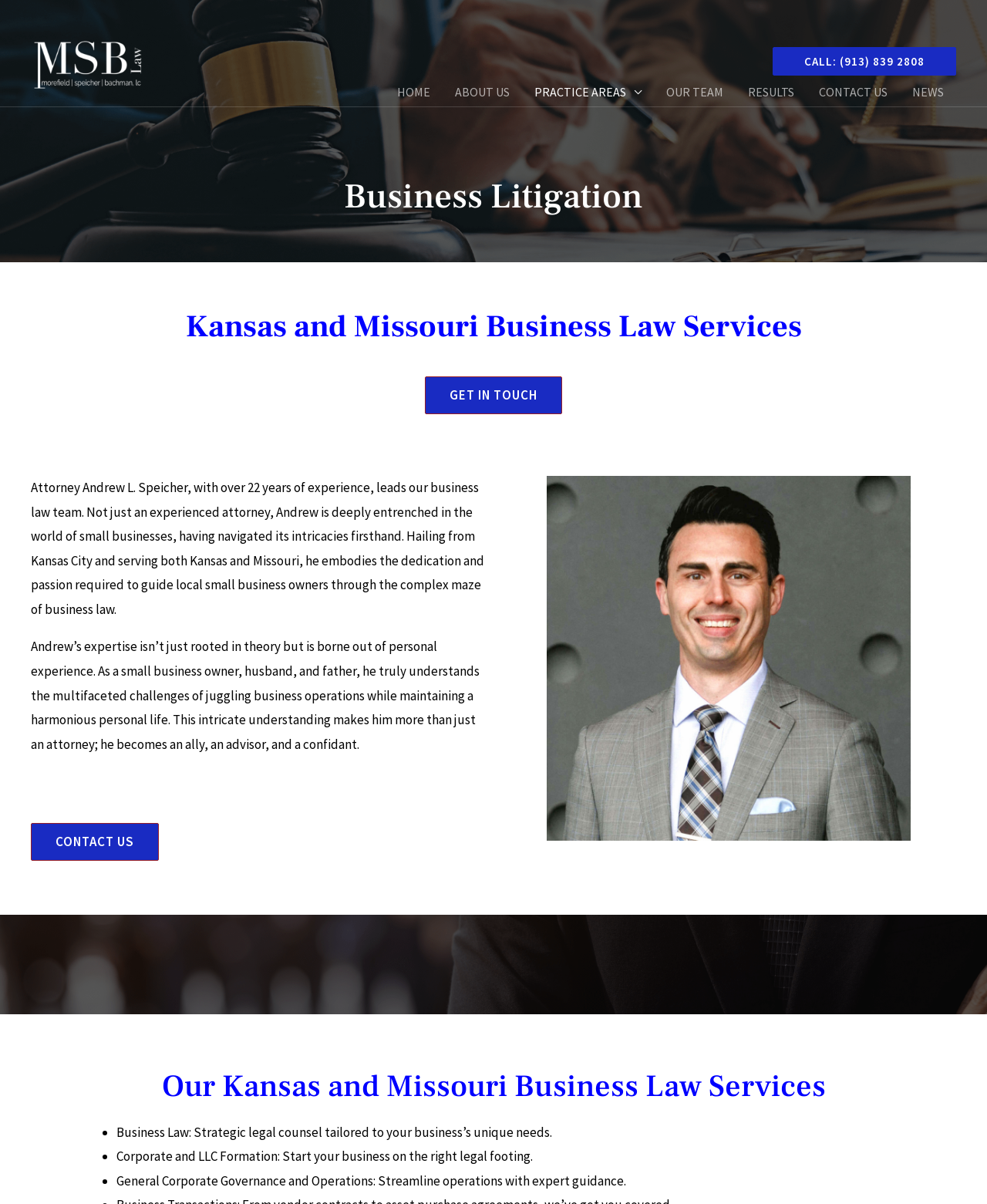What is the phone number to call?
Based on the content of the image, thoroughly explain and answer the question.

I found the phone number by looking at the link element with the text 'CALL: (913) 839 2808' at the top of the webpage, which is likely a call-to-action button.